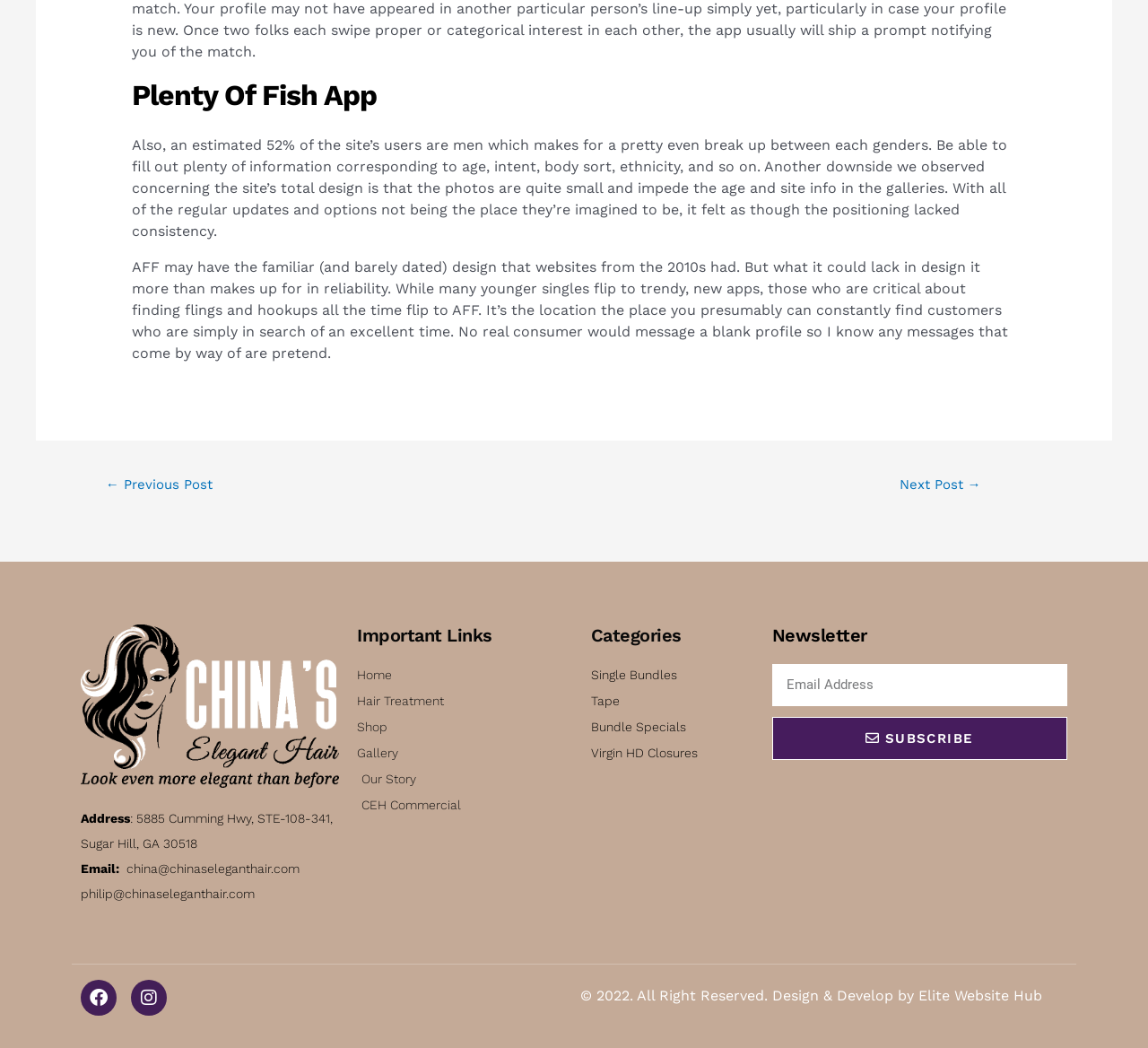Please specify the bounding box coordinates of the element that should be clicked to execute the given instruction: 'Visit the 'Hair Treatment' page'. Ensure the coordinates are four float numbers between 0 and 1, expressed as [left, top, right, bottom].

[0.311, 0.659, 0.499, 0.679]